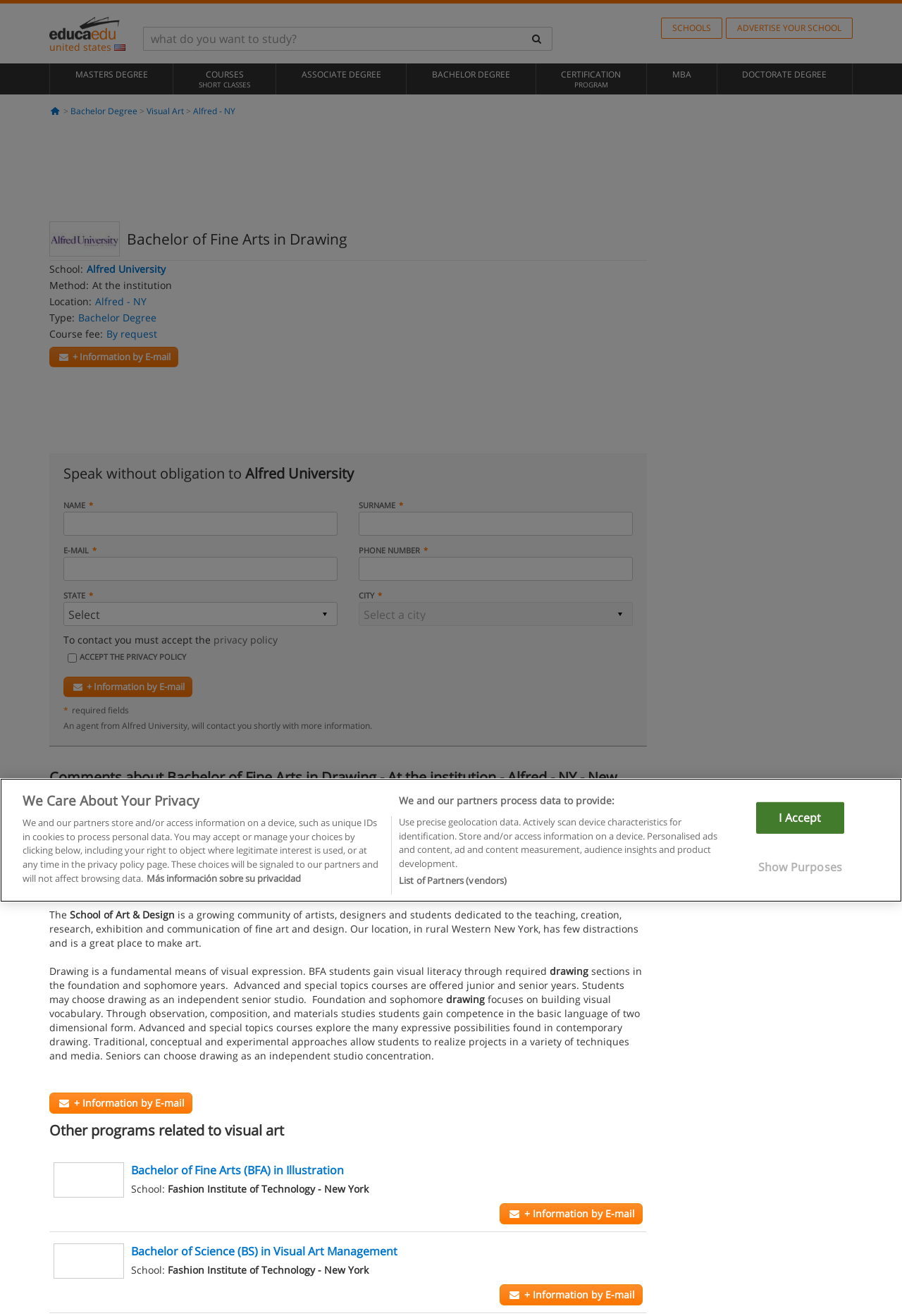Locate the bounding box coordinates of the element you need to click to accomplish the task described by this instruction: "Search for a course".

[0.159, 0.02, 0.579, 0.039]